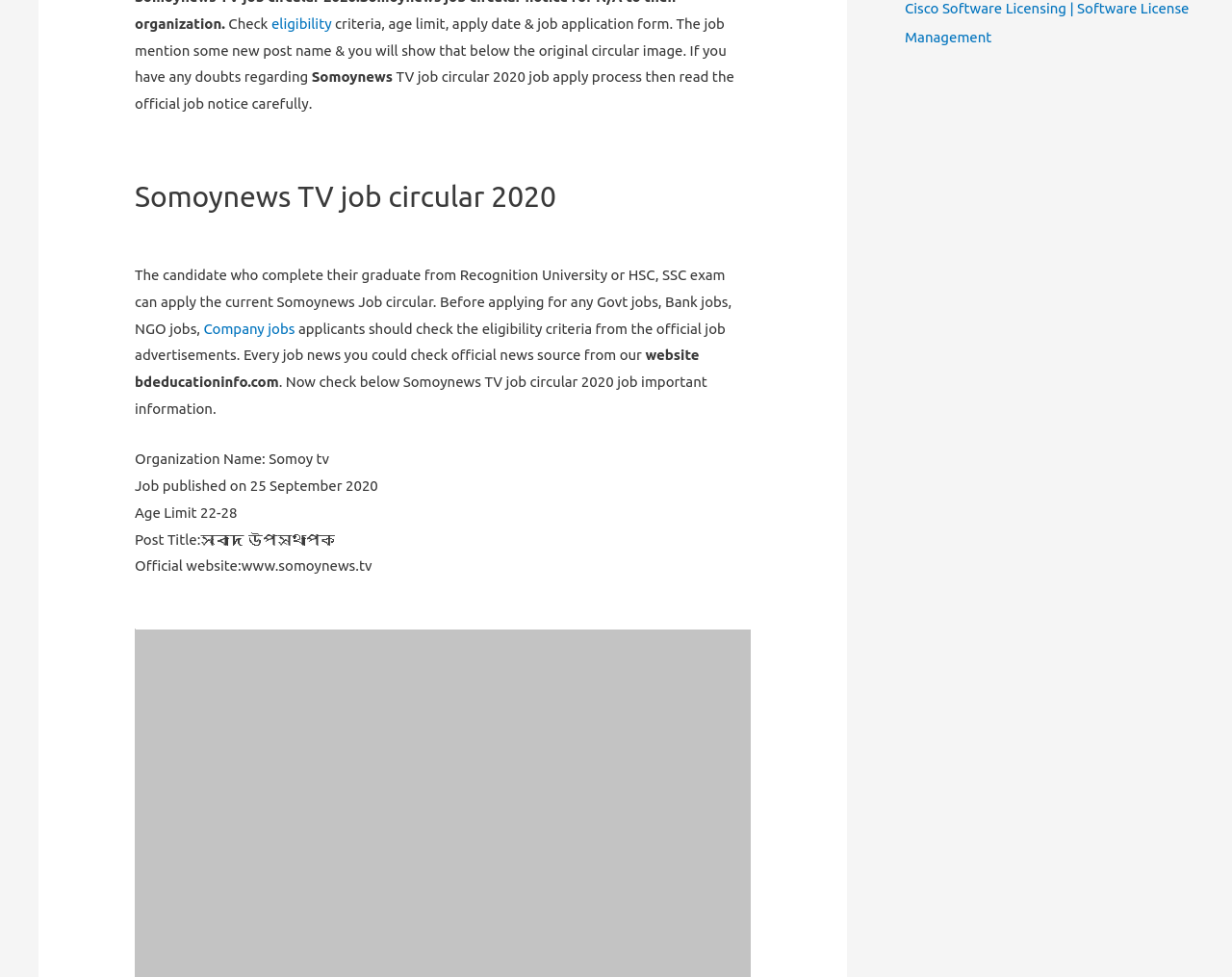Locate the UI element described as follows: "eligibility". Return the bounding box coordinates as four float numbers between 0 and 1 in the order [left, top, right, bottom].

[0.22, 0.015, 0.269, 0.032]